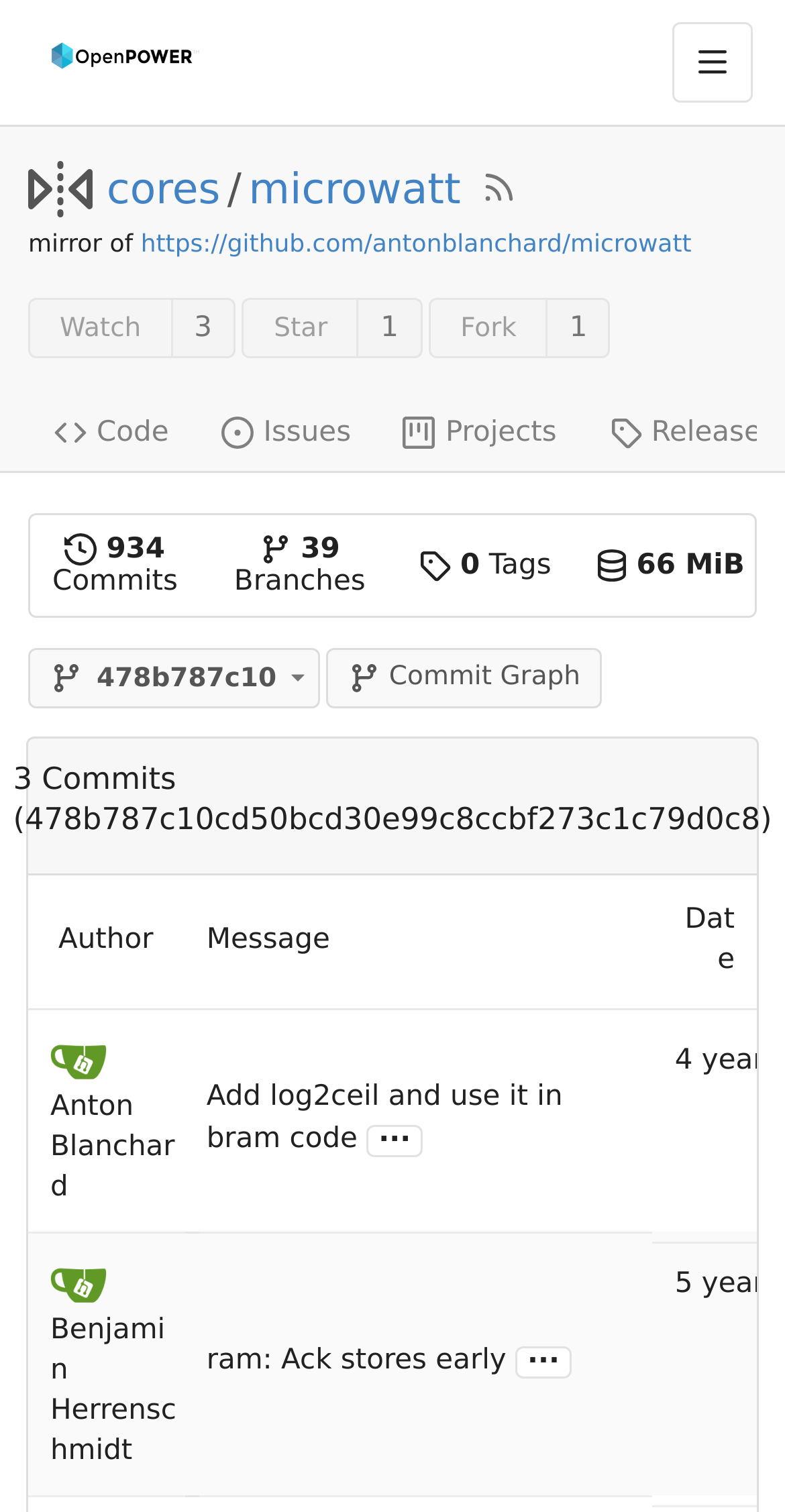Can you specify the bounding box coordinates for the region that should be clicked to fulfill this instruction: "Click on the Home link".

[0.044, 0.018, 0.274, 0.065]